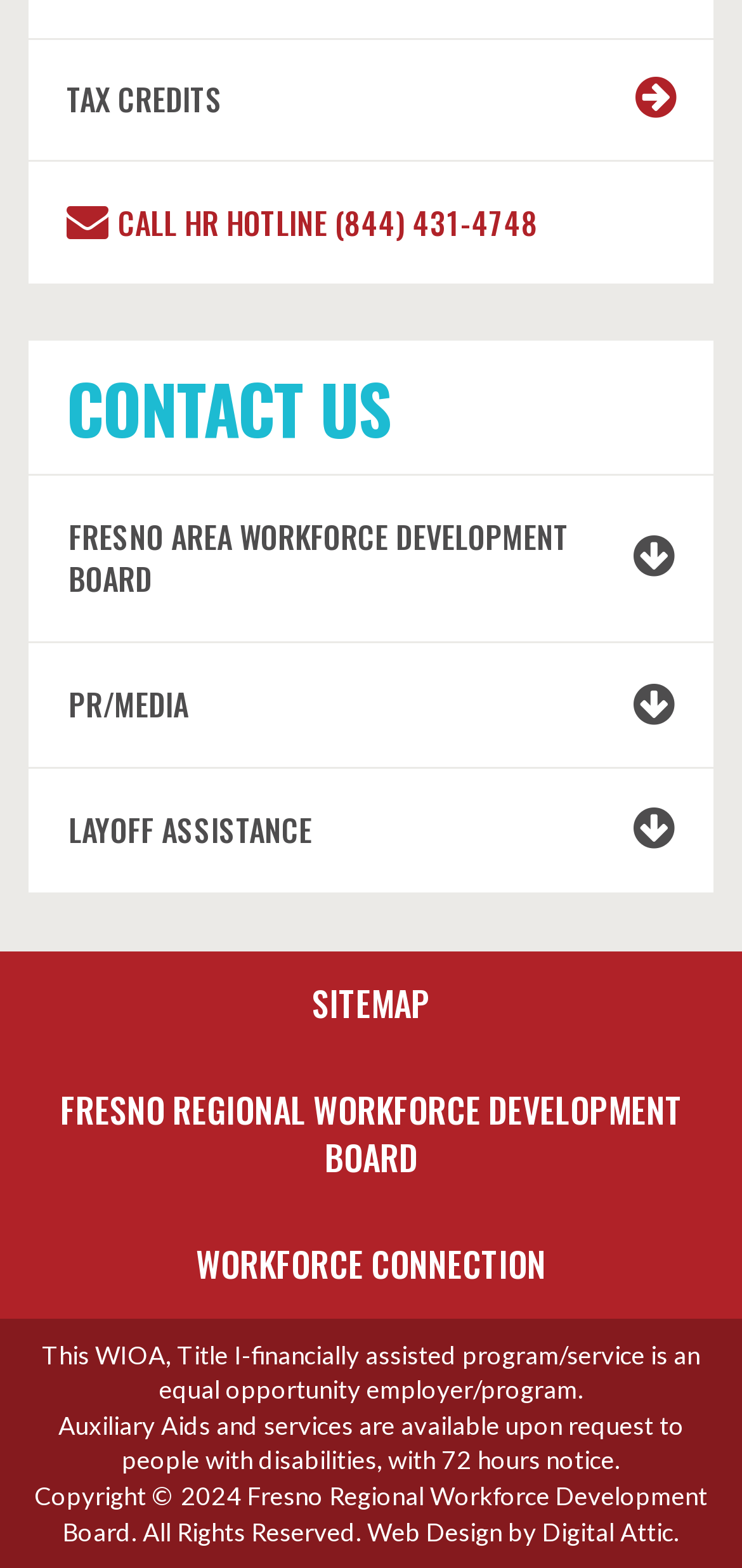What is the name of the organization at the top of the page?
Give a thorough and detailed response to the question.

I looked at the link element with the text 'FRESNO REGIONAL WORKFORCE DEVELOPMENT BOARD' and found that it is located at the top of the page.